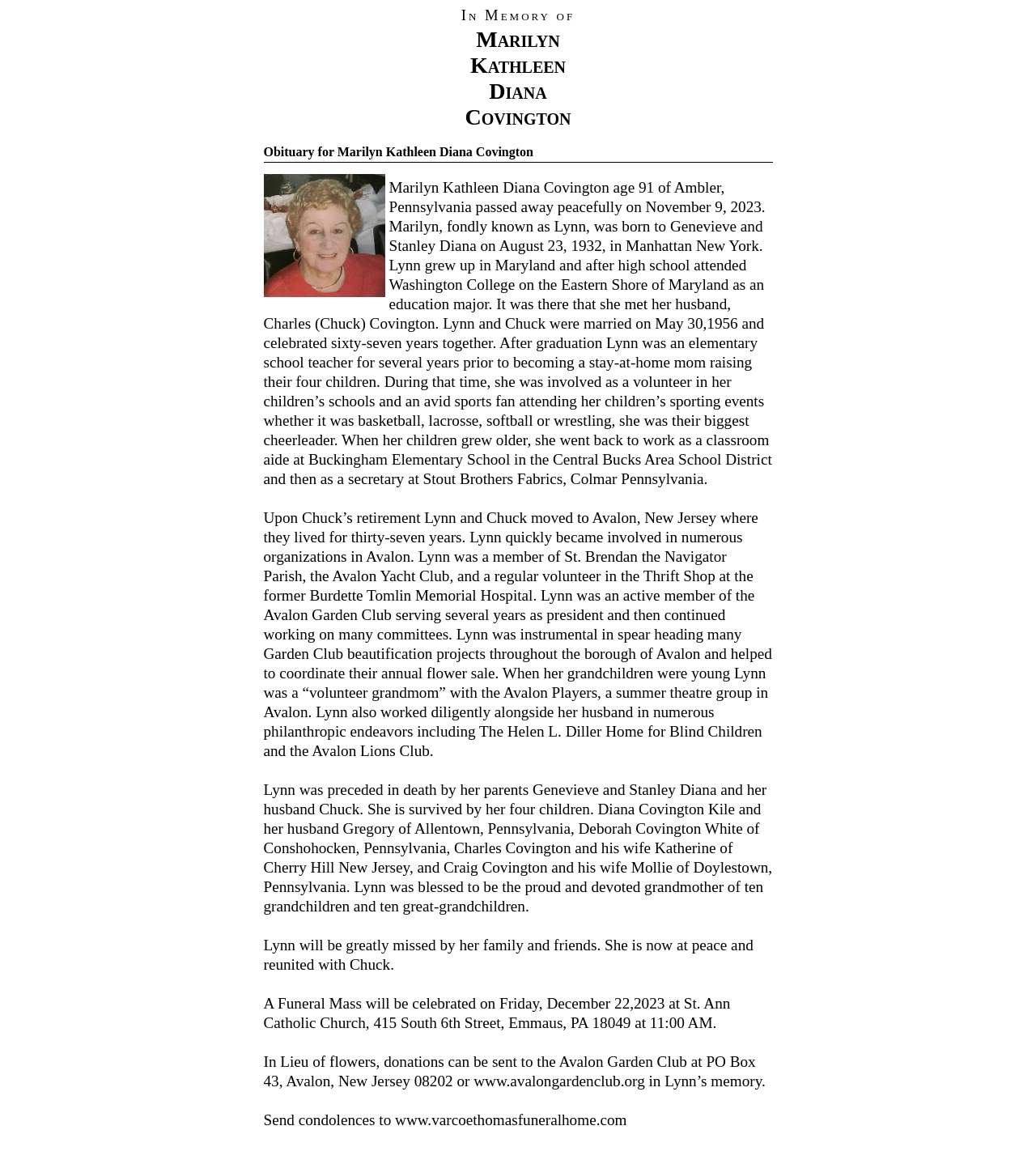Where did Marilyn and her husband move to after his retirement?
Based on the image content, provide your answer in one word or a short phrase.

Avalon, New Jersey